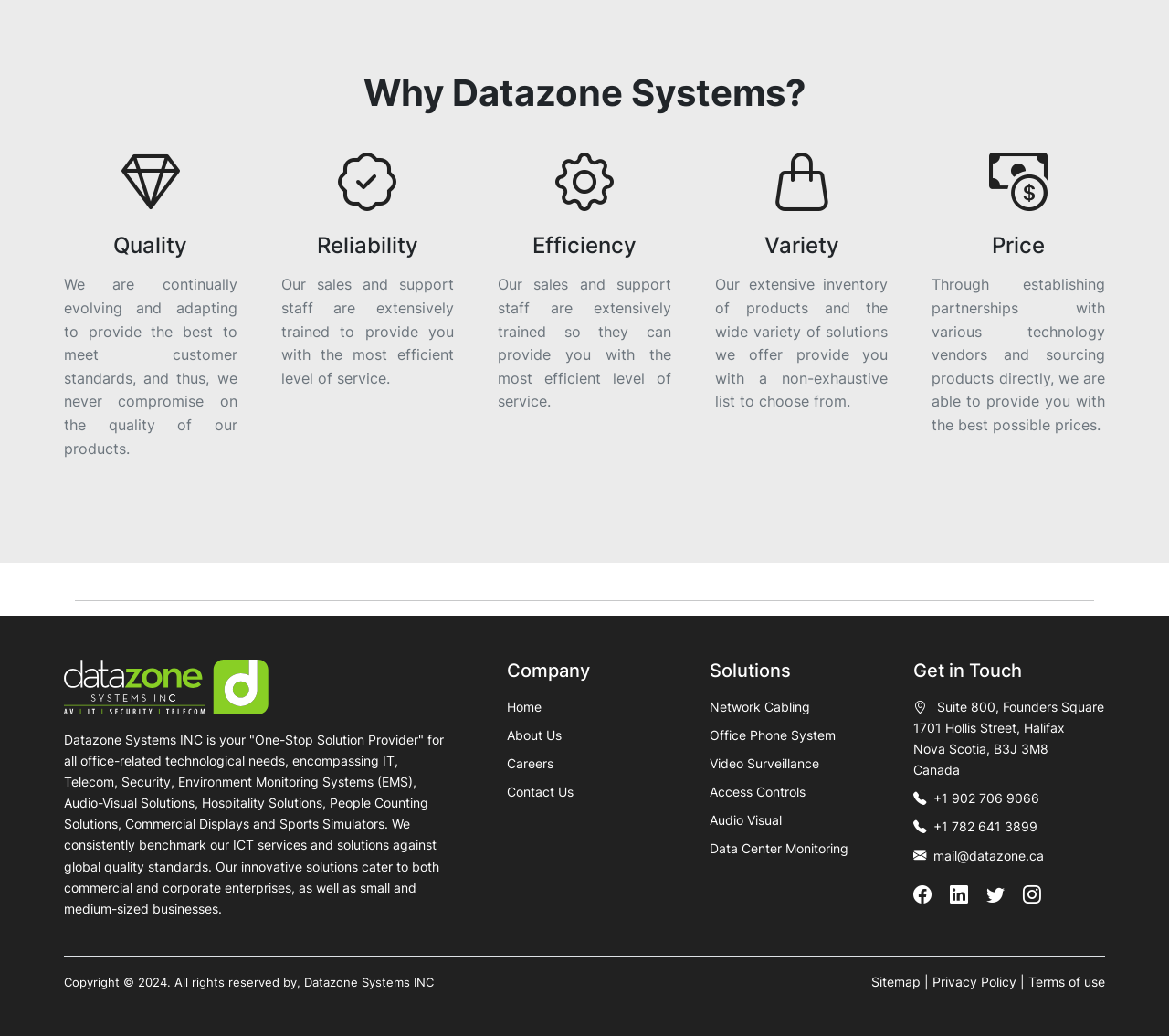Locate the bounding box coordinates of the element you need to click to accomplish the task described by this instruction: "Click on the 'Contact Us' link".

[0.434, 0.757, 0.491, 0.772]